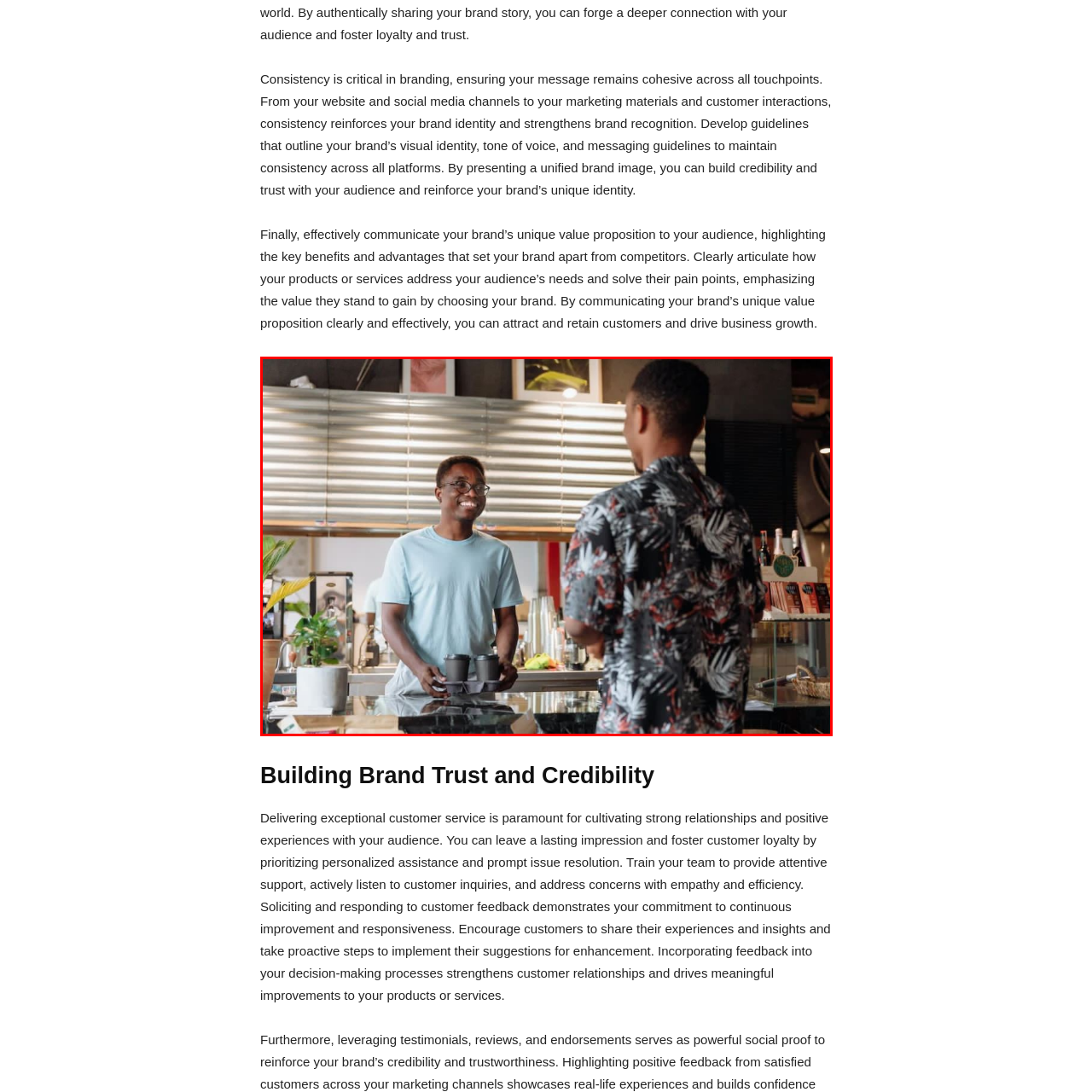Detail the features and elements seen in the red-circled portion of the image.

In a vibrant café setting, a young man wearing a light blue t-shirt stands behind the bar counter with a cheerful smile, holding a tray with two cups. His approachable demeanor creates a welcoming atmosphere for patrons. Opposite him, another man in a stylish floral shirt engages with him, showcasing the friendly interaction typical in a community-oriented café. The modern interior features a sleek countertop, potted plants, and artistic decor, enhancing the space's charm. This scene captures the essence of excellent customer service and the importance of personal connections in building brand trust and credibility.